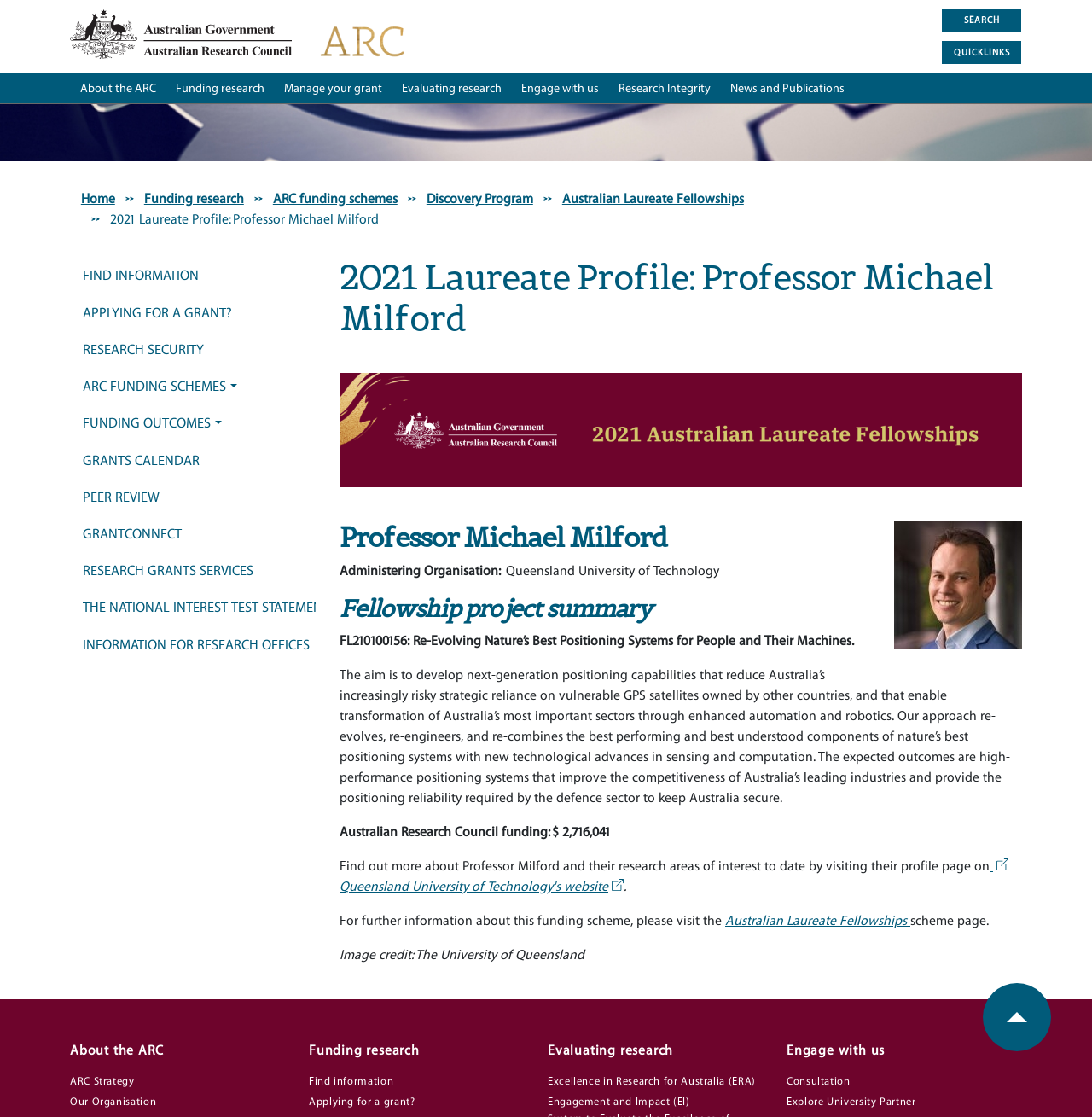Provide the bounding box coordinates of the HTML element this sentence describes: "GrantConnect". The bounding box coordinates consist of four float numbers between 0 and 1, i.e., [left, top, right, bottom].

[0.066, 0.461, 0.3, 0.494]